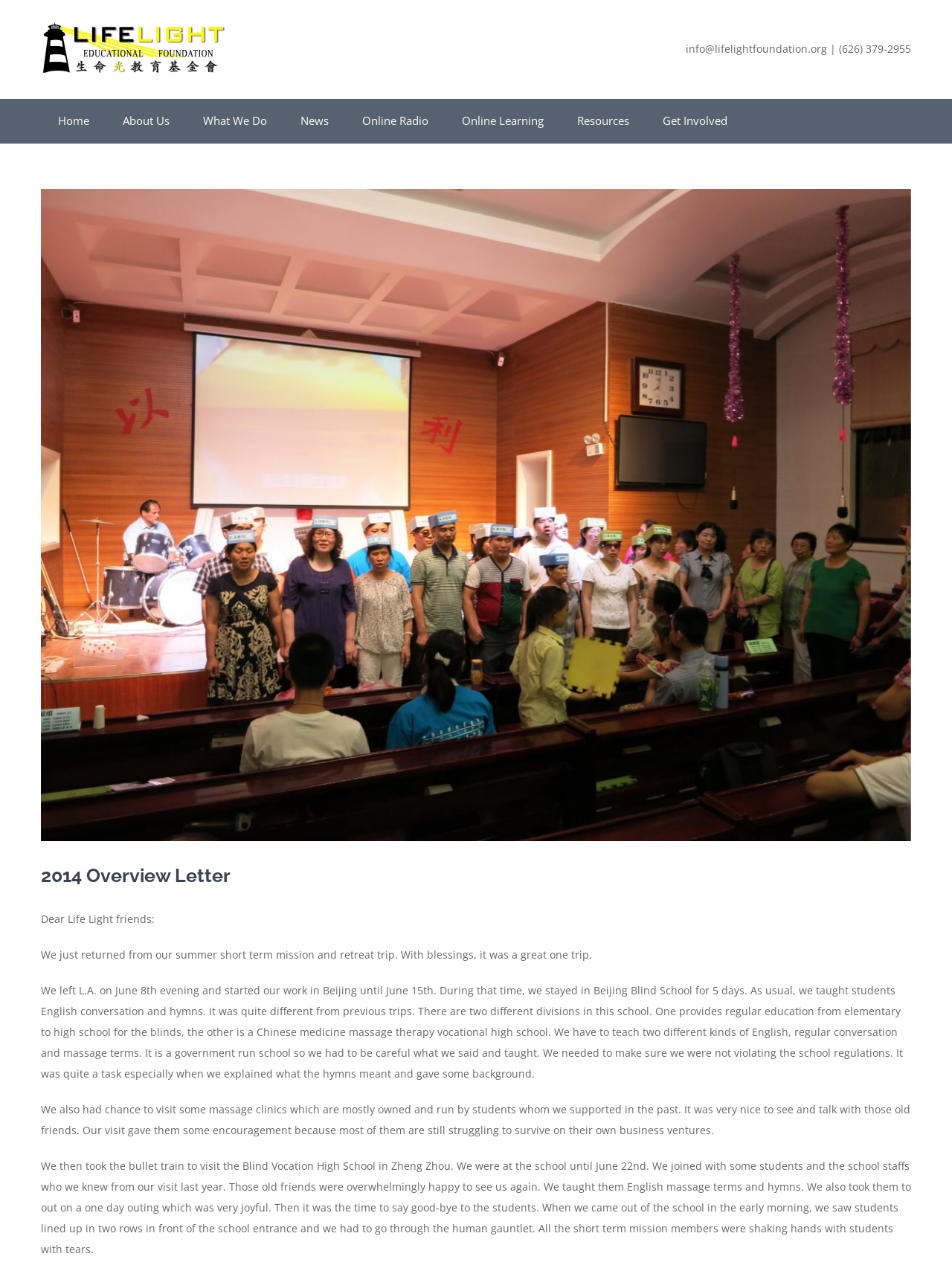Determine the coordinates of the bounding box for the clickable area needed to execute this instruction: "Visit the Facebook page".

[0.871, 0.711, 0.895, 0.728]